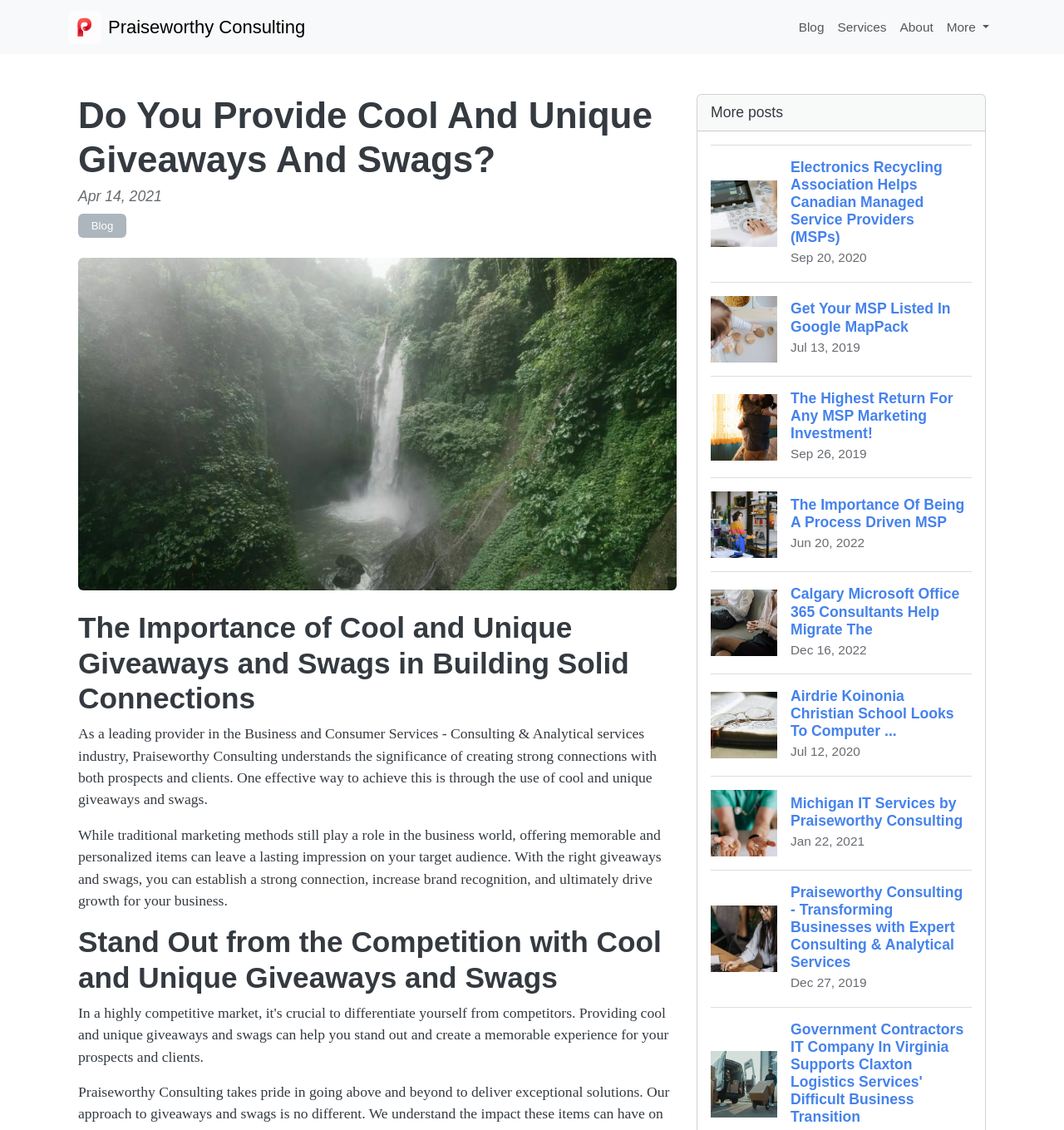Identify the bounding box for the described UI element. Provide the coordinates in (top-left x, top-left y, bottom-right x, bottom-right y) format with values ranging from 0 to 1: Praiseworthy Consulting

[0.064, 0.006, 0.287, 0.042]